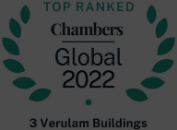Describe thoroughly the contents of the image.

The image features a distinctive award emblem recognizing "3 Verulam Buildings" as "Top Ranked" in the "Chambers Global 2022" category. The design incorporates a laurel wreath symbolizing achievement and excellence, prominently encircling the text. This accolade reflects the esteemed reputation of 3 Verulam Buildings within the legal community, highlighting its commitment to providing high-quality legal services recognized at an international level. The inclusion of "Global 2022" emphasizes their standing in the global legal landscape for that year.